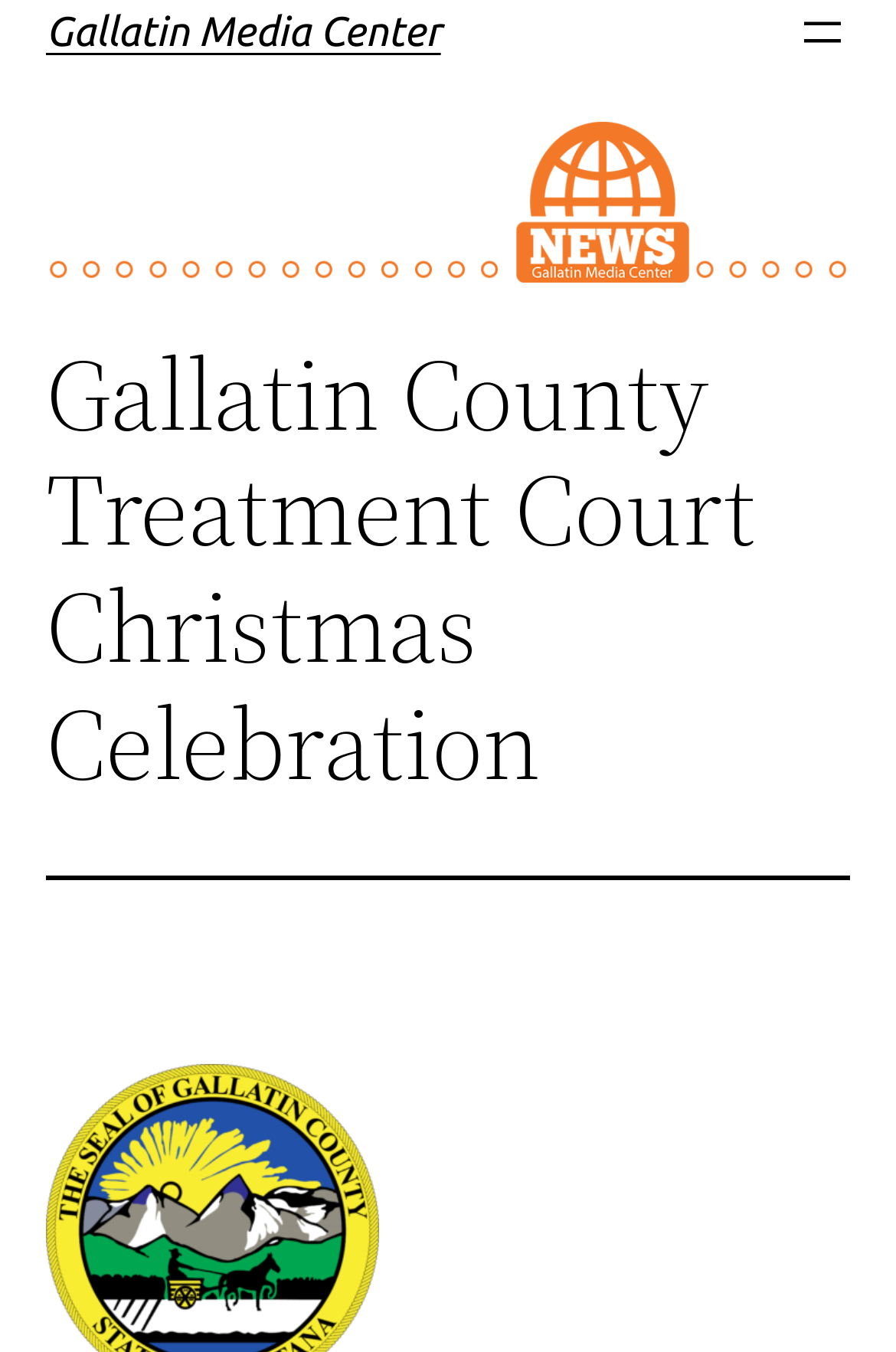Find and generate the main title of the webpage.

Gallatin Media Center